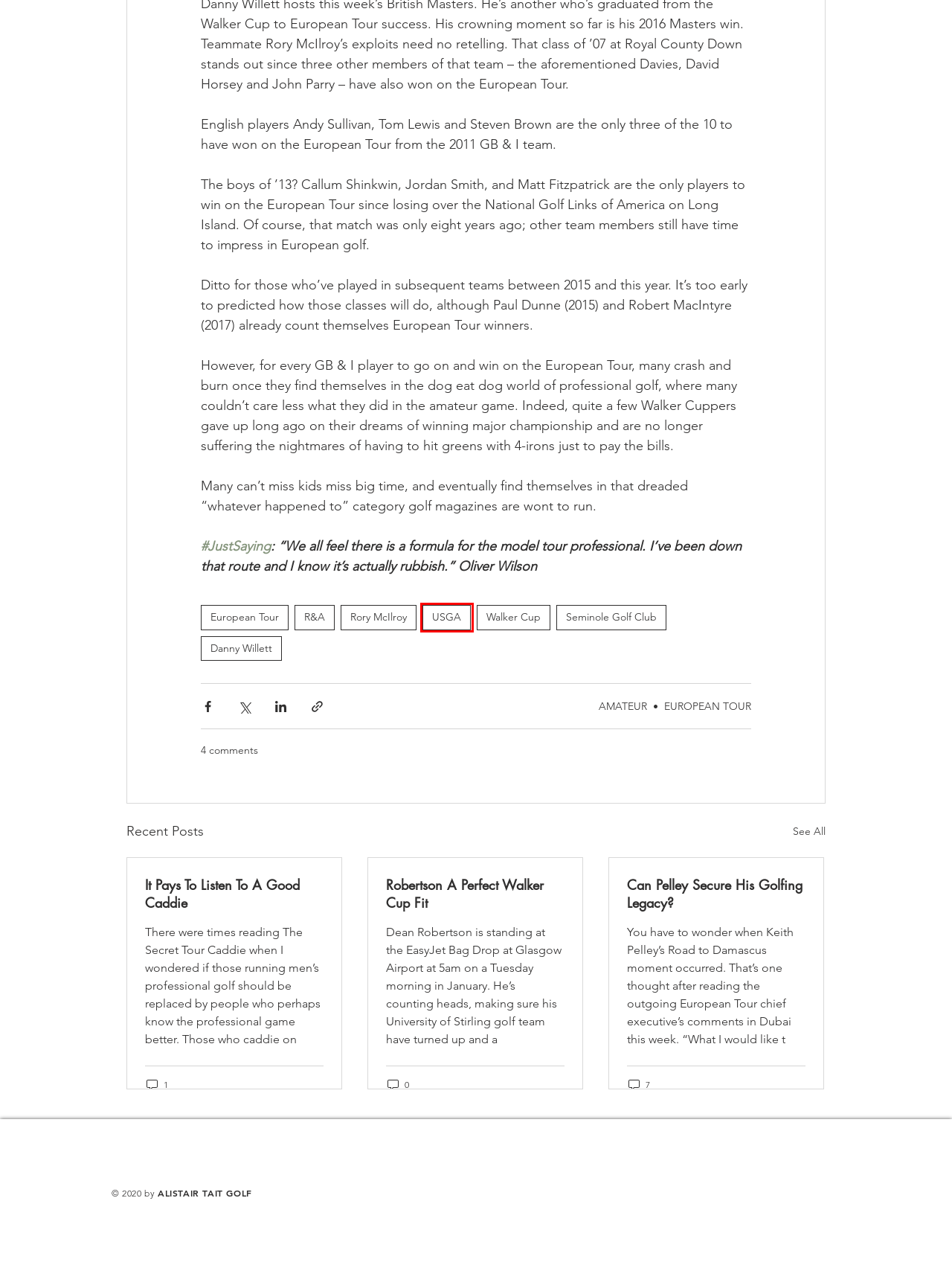You are looking at a webpage screenshot with a red bounding box around an element. Pick the description that best matches the new webpage after interacting with the element in the red bounding box. The possible descriptions are:
A. It Pays To Listen To A Good Caddie
B. Seminole Golf Club | Alistair Tait Golf
C. Robertson A Perfect Walker Cup Fit
D. AMATEUR
E. USGA | Alistair Tait Golf
F. European Tour | Alistair Tait Golf
G. Can Pelley Secure His Golfing Legacy?
H. EUROPEAN TOUR

E